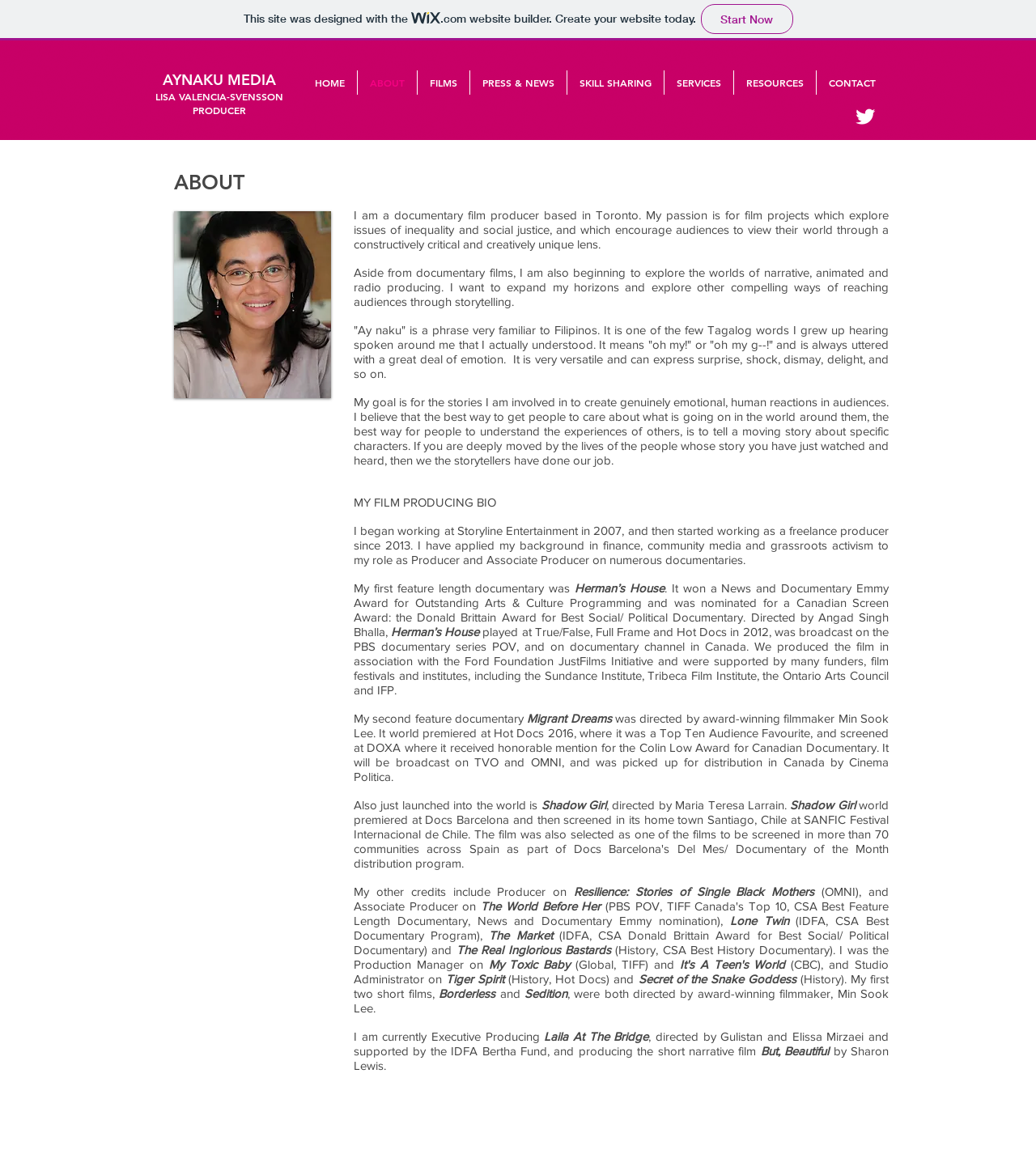Locate the bounding box coordinates of the area to click to fulfill this instruction: "Click on the 'FILMS' link". The bounding box should be presented as four float numbers between 0 and 1, in the order [left, top, right, bottom].

[0.403, 0.061, 0.453, 0.082]